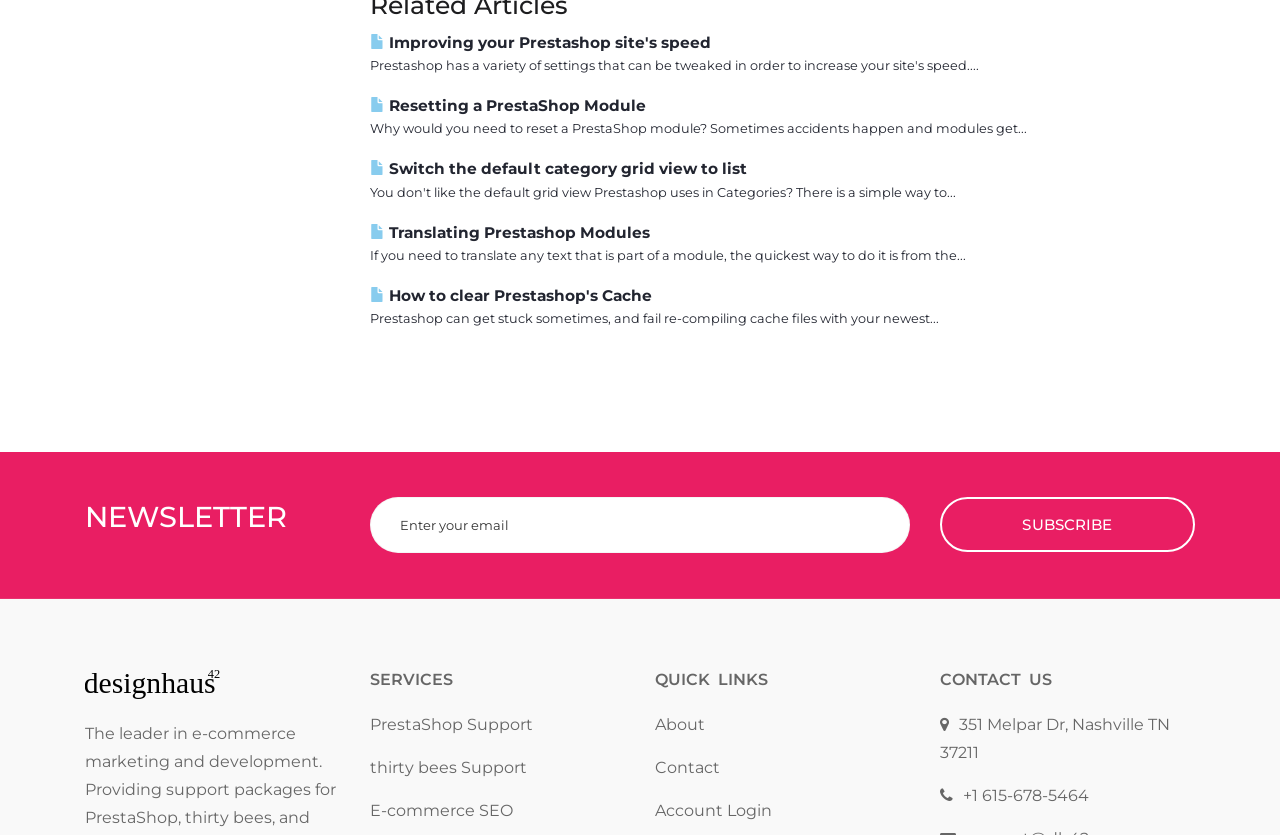How many headings are there on the webpage?
Examine the image closely and answer the question with as much detail as possible.

There are four headings on the webpage: 'NEWSLETTER', 'SERVICES', 'QUICK LINKS', and 'CONTACT US'. Therefore, the answer is 4.